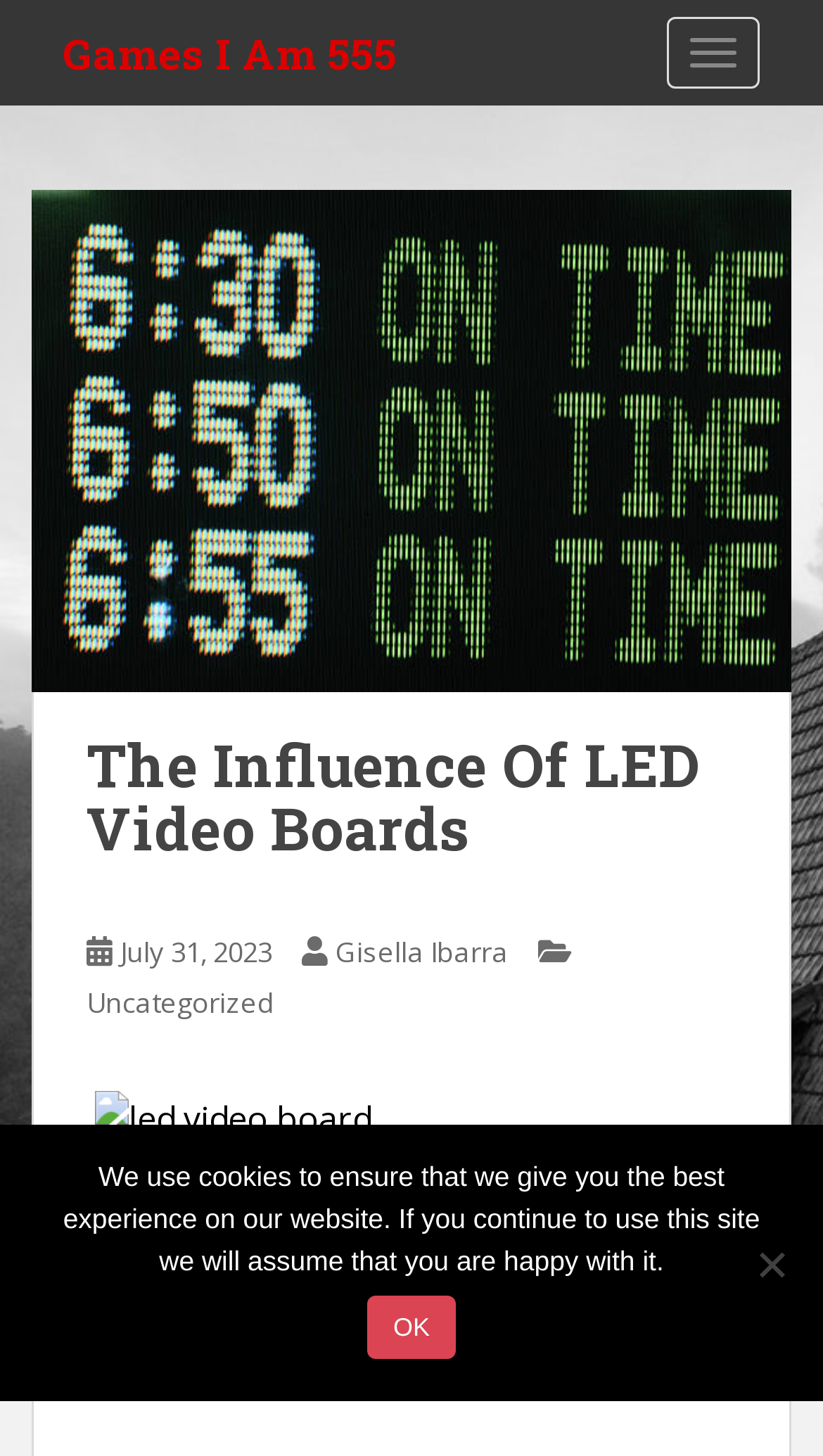Pinpoint the bounding box coordinates of the area that should be clicked to complete the following instruction: "Explore 'Technology' articles". The coordinates must be given as four float numbers between 0 and 1, i.e., [left, top, right, bottom].

None